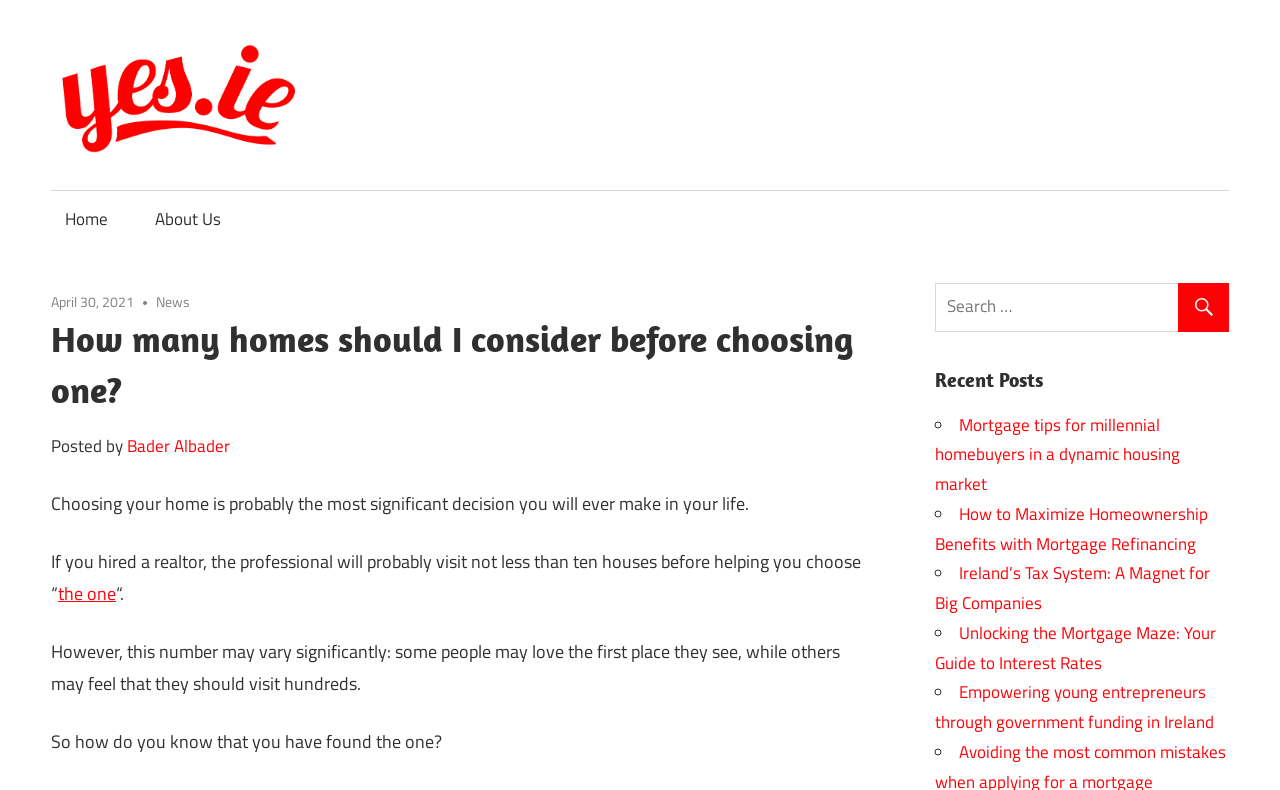Please locate the bounding box coordinates of the region I need to click to follow this instruction: "Click the 'Home' link".

[0.04, 0.241, 0.095, 0.315]